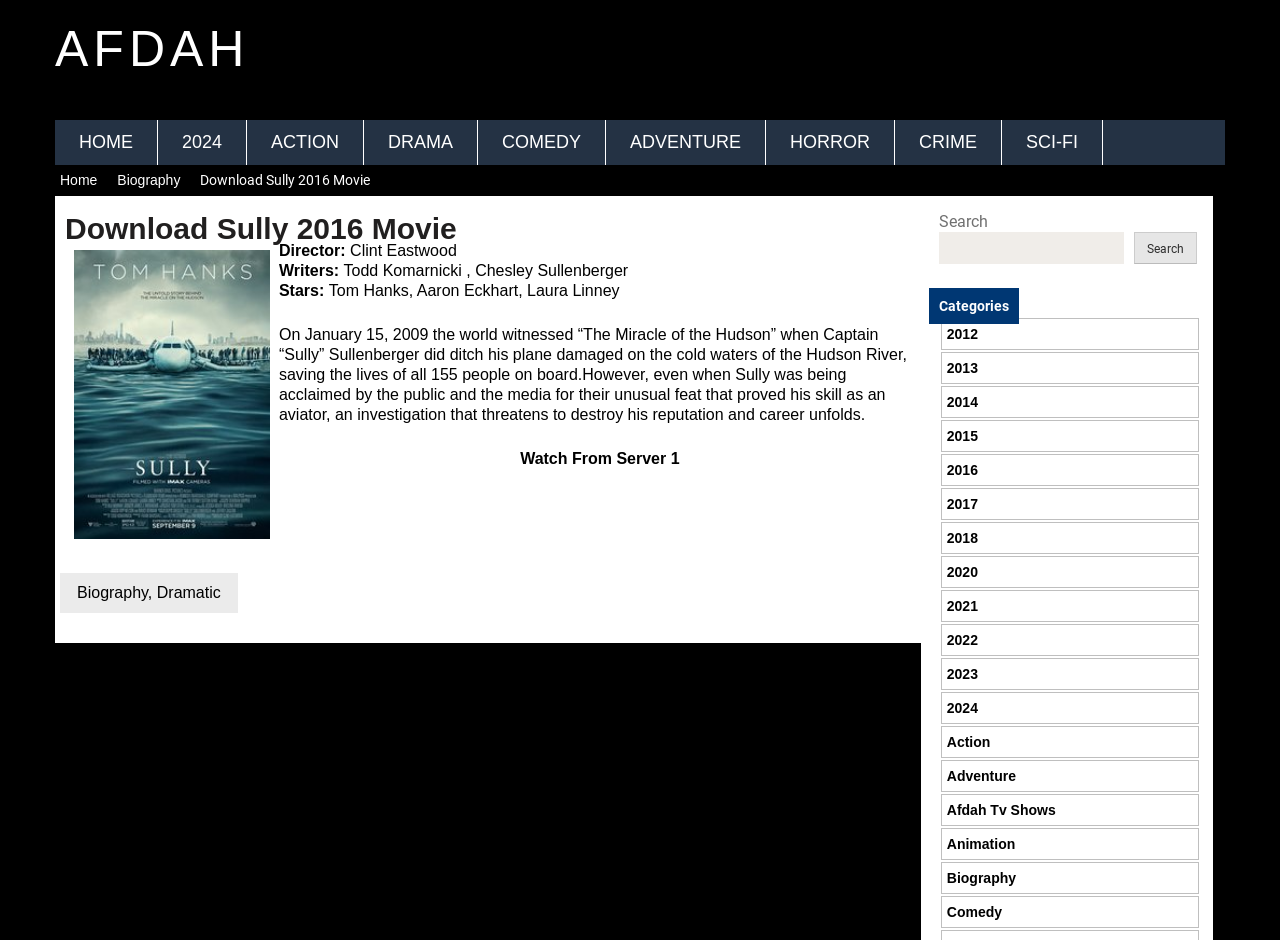Identify the bounding box coordinates of the clickable region necessary to fulfill the following instruction: "Watch the movie 'Sully 2016'". The bounding box coordinates should be four float numbers between 0 and 1, i.e., [left, top, right, bottom].

[0.406, 0.479, 0.443, 0.497]